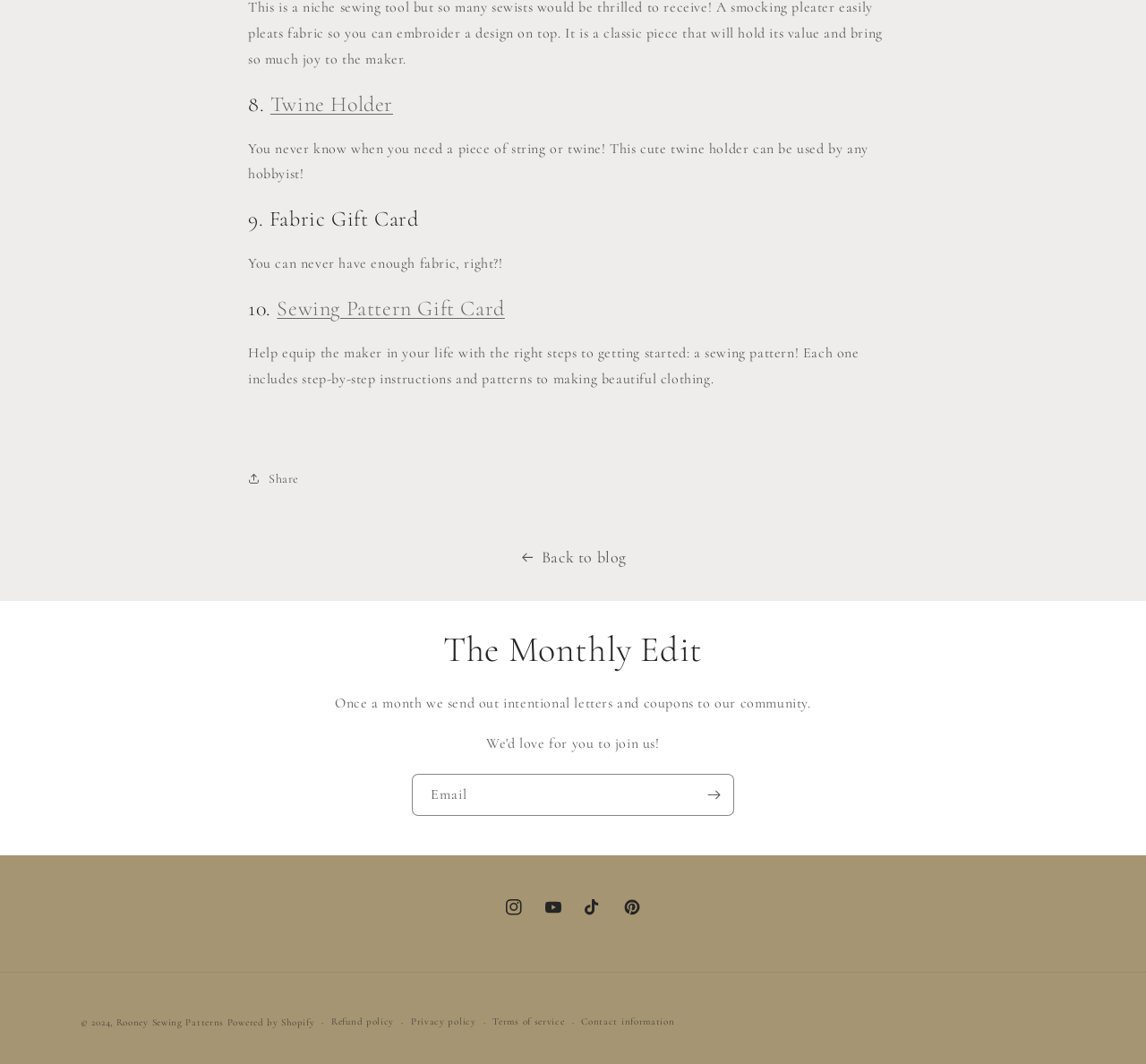What is the purpose of the 'Subscribe' button?
Provide a thorough and detailed answer to the question.

The 'Subscribe' button is located near the text 'Once a month we send out intentional letters and coupons to our community.' which implies that the purpose of the 'Subscribe' button is to allow users to receive these intentional letters and coupons.